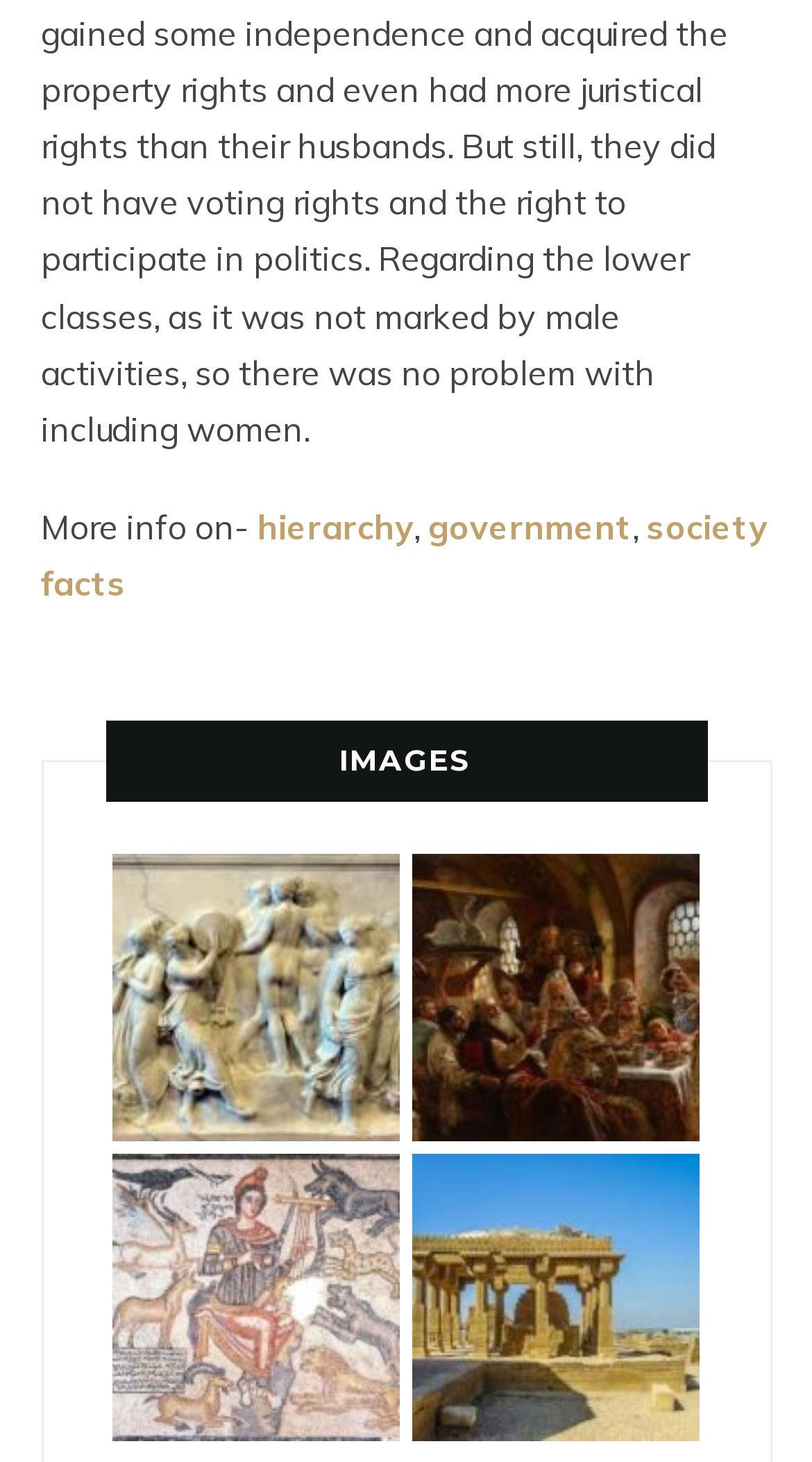Extract the bounding box coordinates for the UI element described by the text: "hierarchy". The coordinates should be in the form of [left, top, right, bottom] with values between 0 and 1.

[0.317, 0.346, 0.509, 0.375]